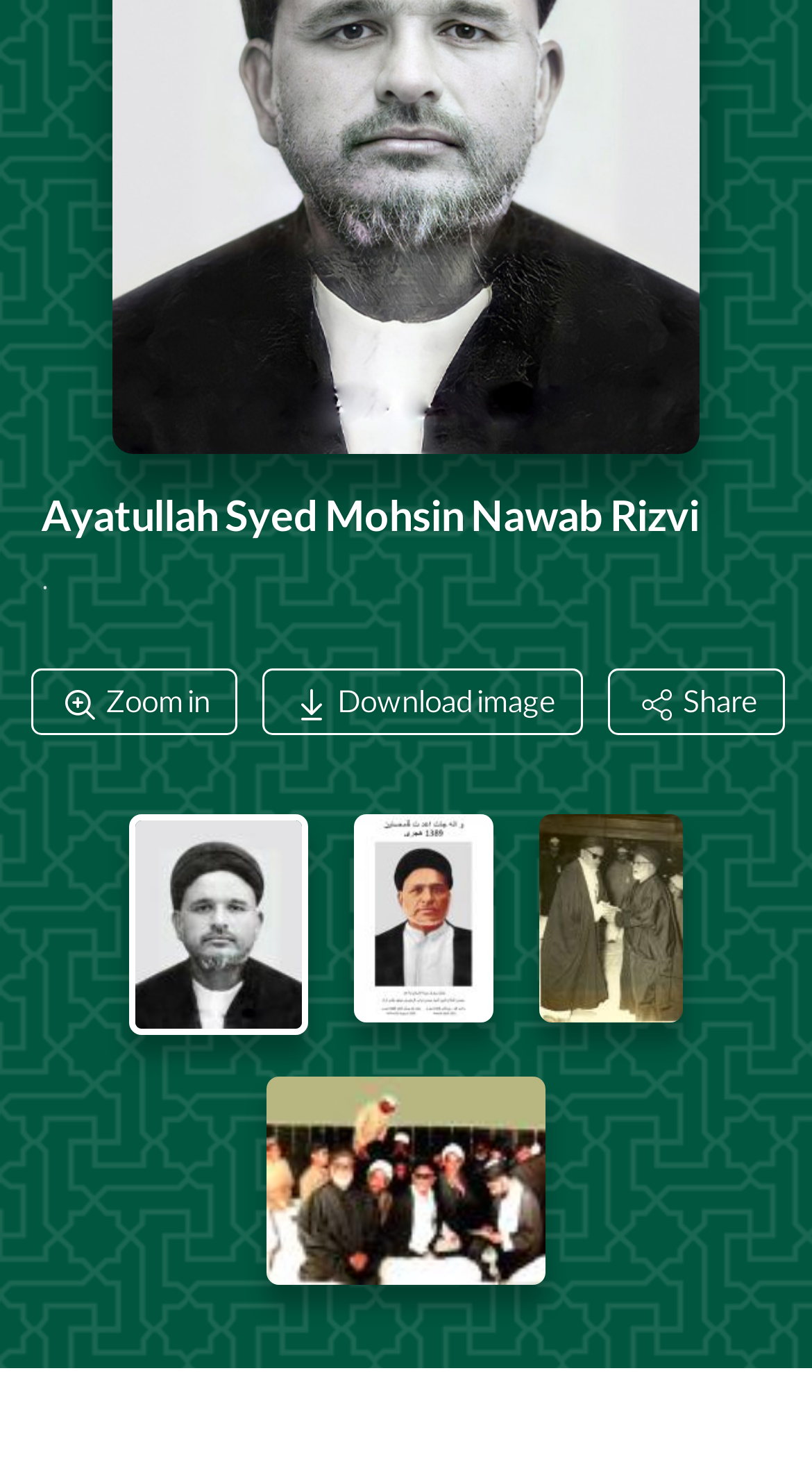What is the purpose of the link with the text 'Download image'?
Provide a concise answer using a single word or phrase based on the image.

Download image